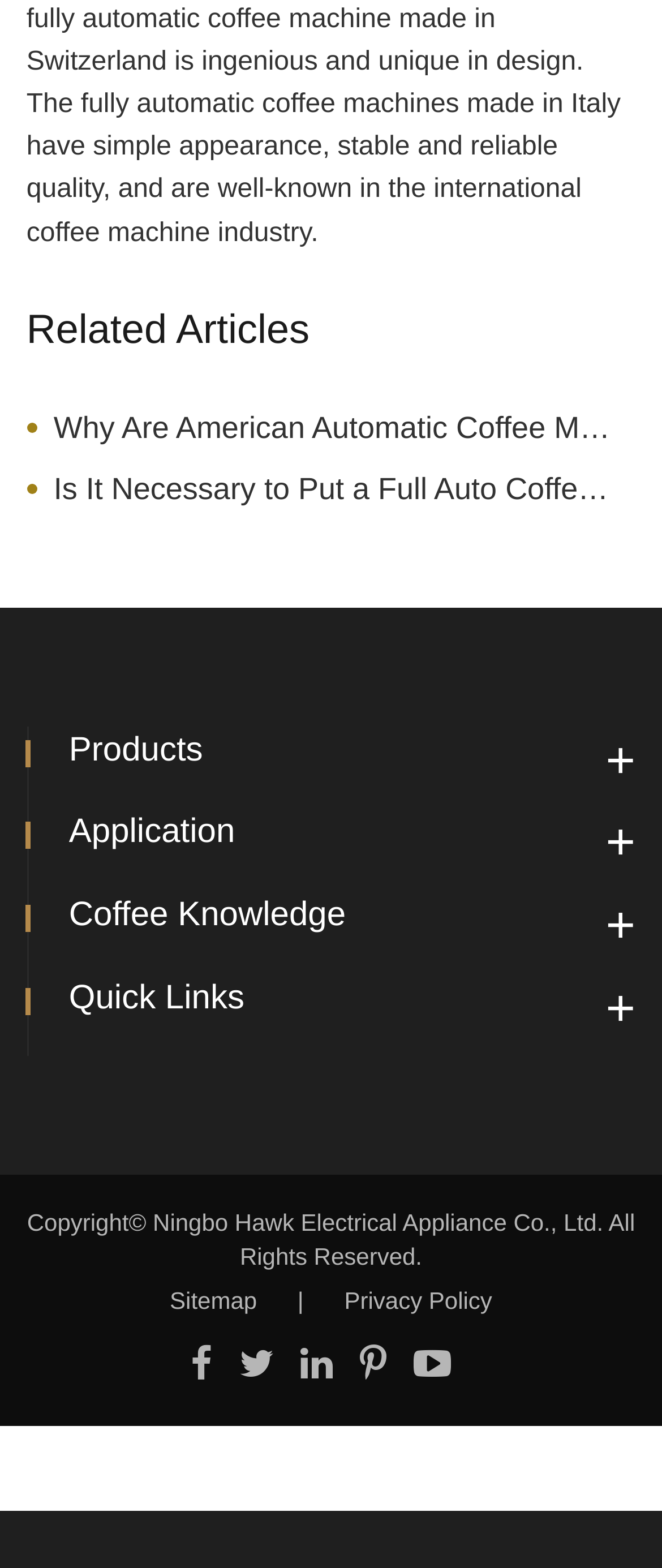Determine the bounding box coordinates for the area you should click to complete the following instruction: "Read coffee knowledge".

[0.104, 0.572, 0.522, 0.595]